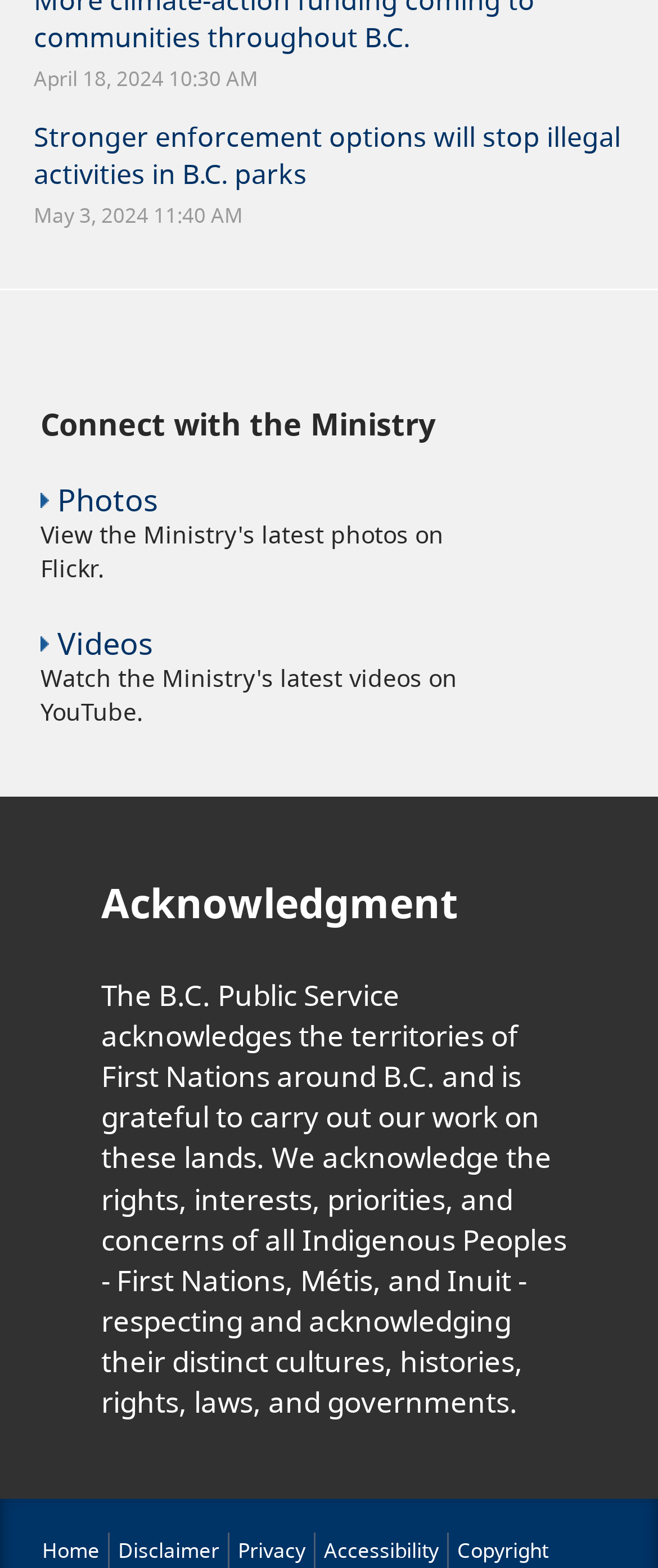Locate the bounding box coordinates of the clickable region necessary to complete the following instruction: "Read news about stronger enforcement options". Provide the coordinates in the format of four float numbers between 0 and 1, i.e., [left, top, right, bottom].

[0.051, 0.075, 0.944, 0.123]